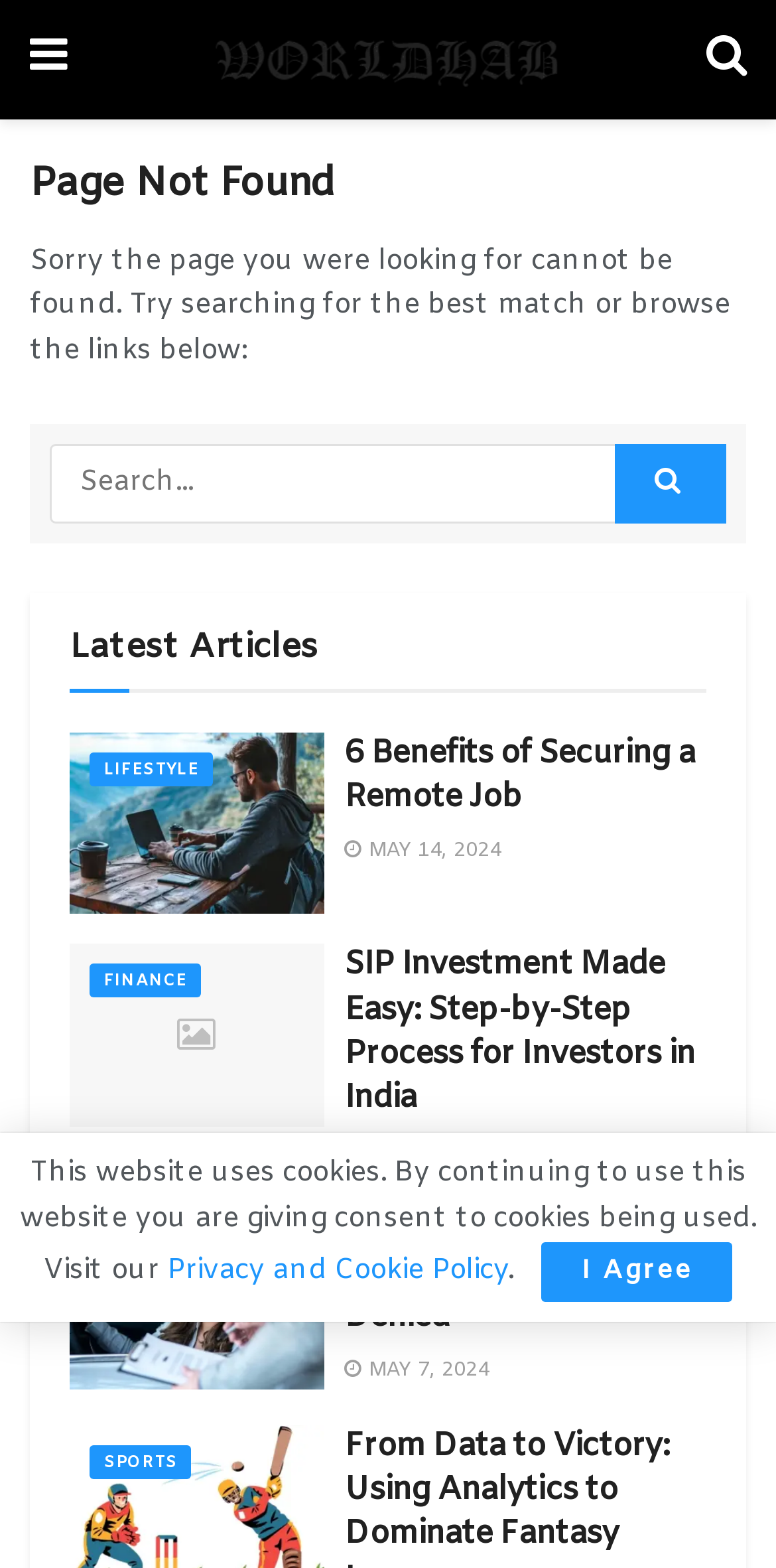Please determine the bounding box coordinates of the element's region to click for the following instruction: "Search for something".

None